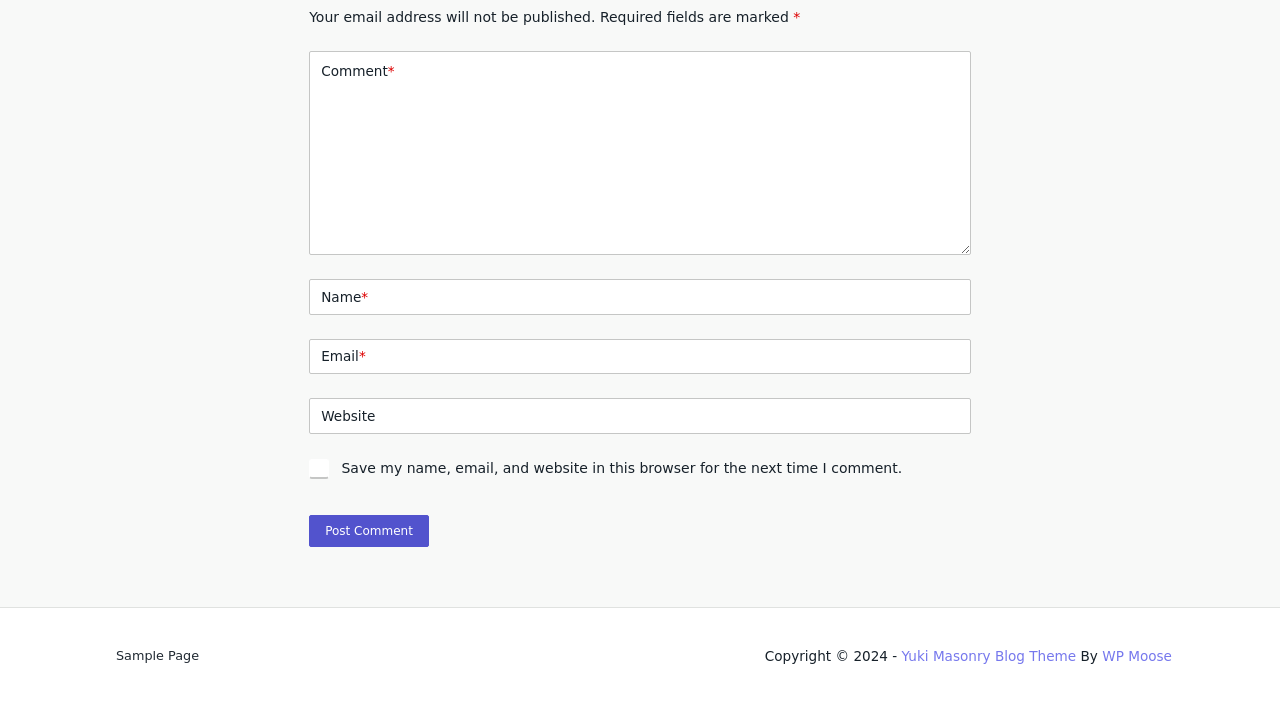Respond with a single word or phrase to the following question: What is the purpose of the 'Post Comment' button?

To submit a comment